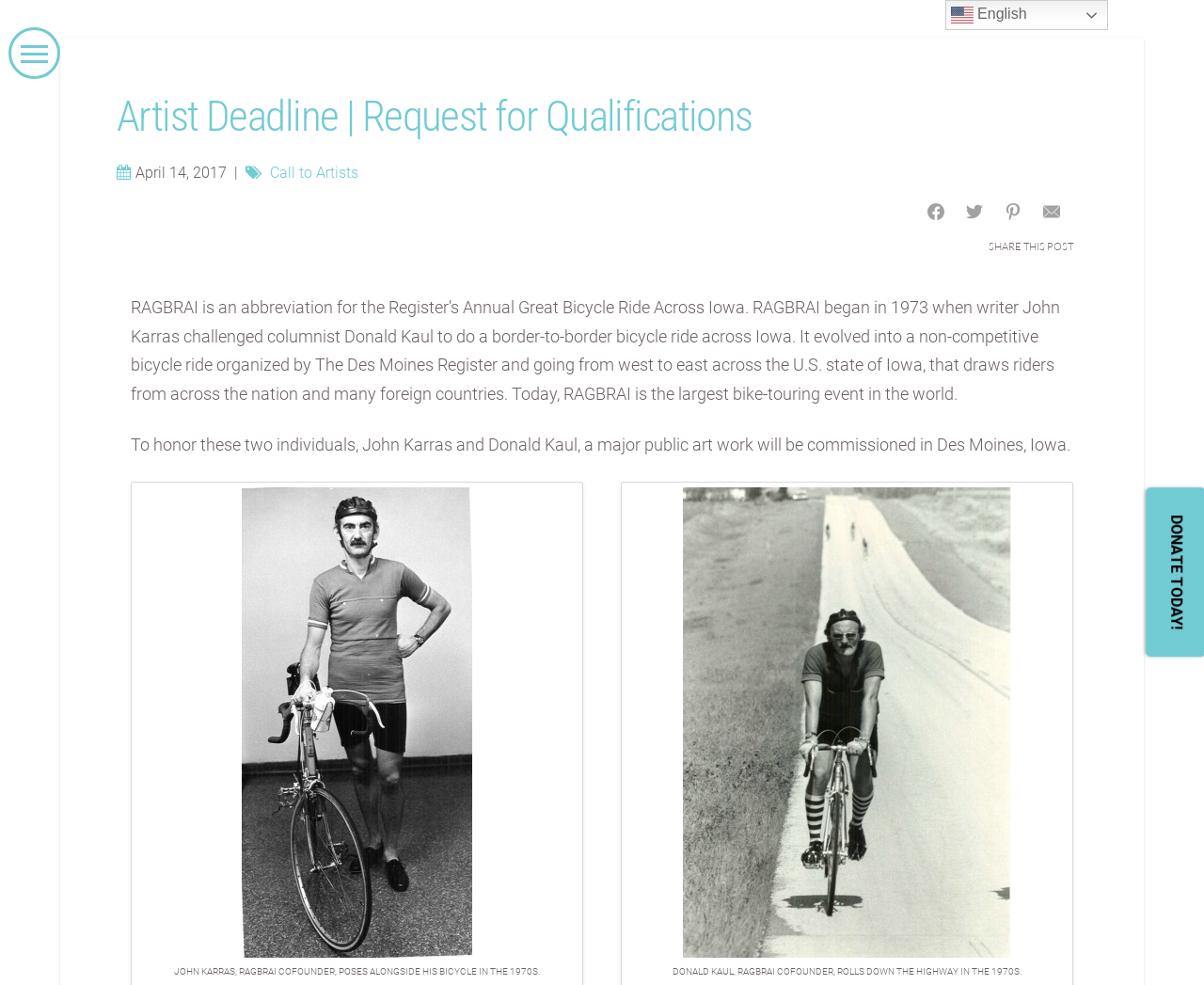What is being commissioned in Des Moines, Iowa? Refer to the image and provide a one-word or short phrase answer.

A major public art work